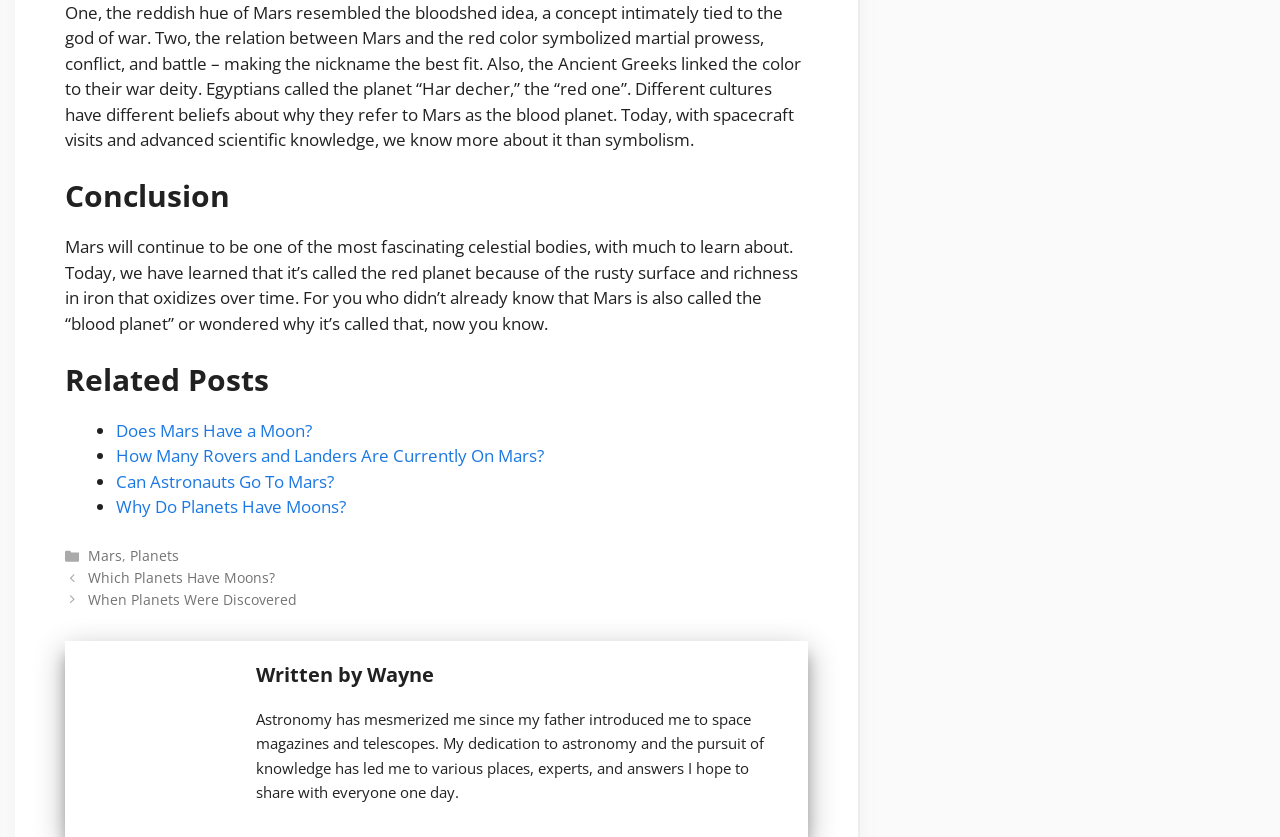What is Mars also called?
Based on the image, answer the question with as much detail as possible.

According to the text, Mars is also referred to as the 'blood planet' due to its rusty surface and richness in iron that oxidizes over time.